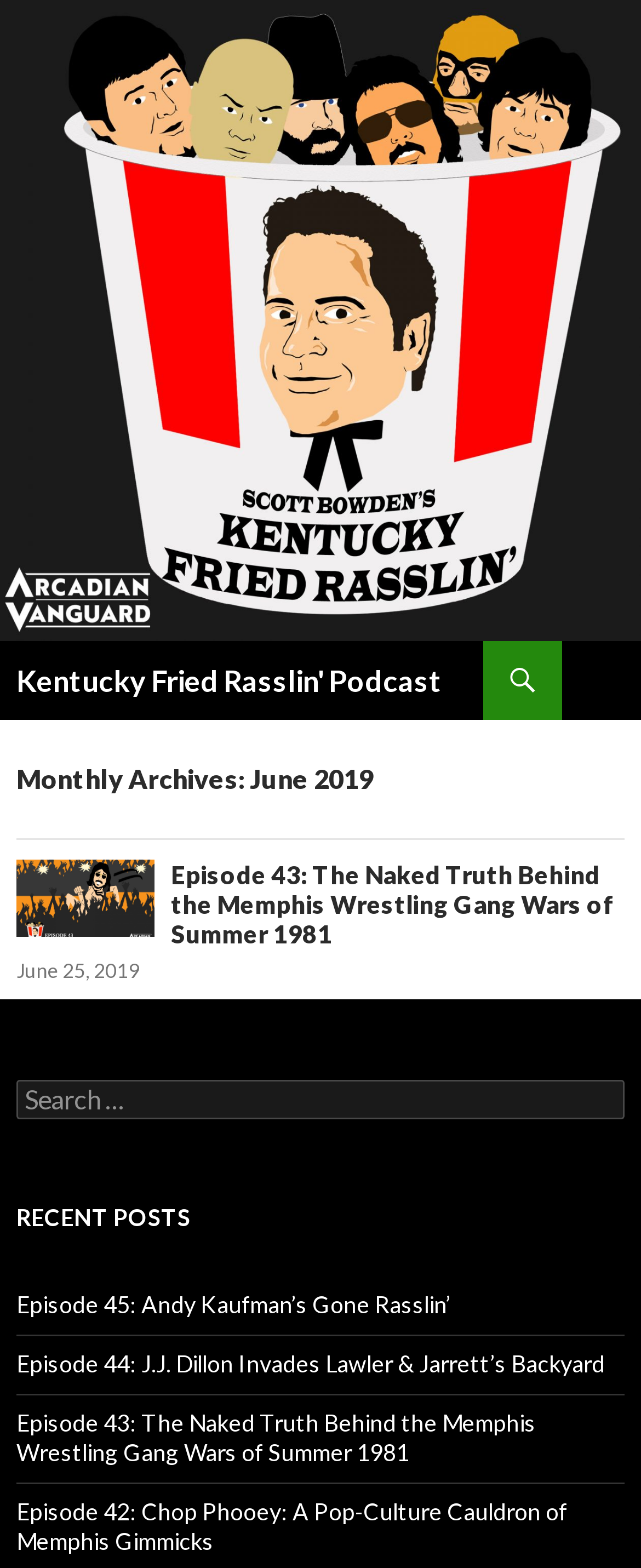Specify the bounding box coordinates of the area to click in order to execute this command: 'Go to episode 43'. The coordinates should consist of four float numbers ranging from 0 to 1, and should be formatted as [left, top, right, bottom].

[0.267, 0.548, 0.959, 0.605]